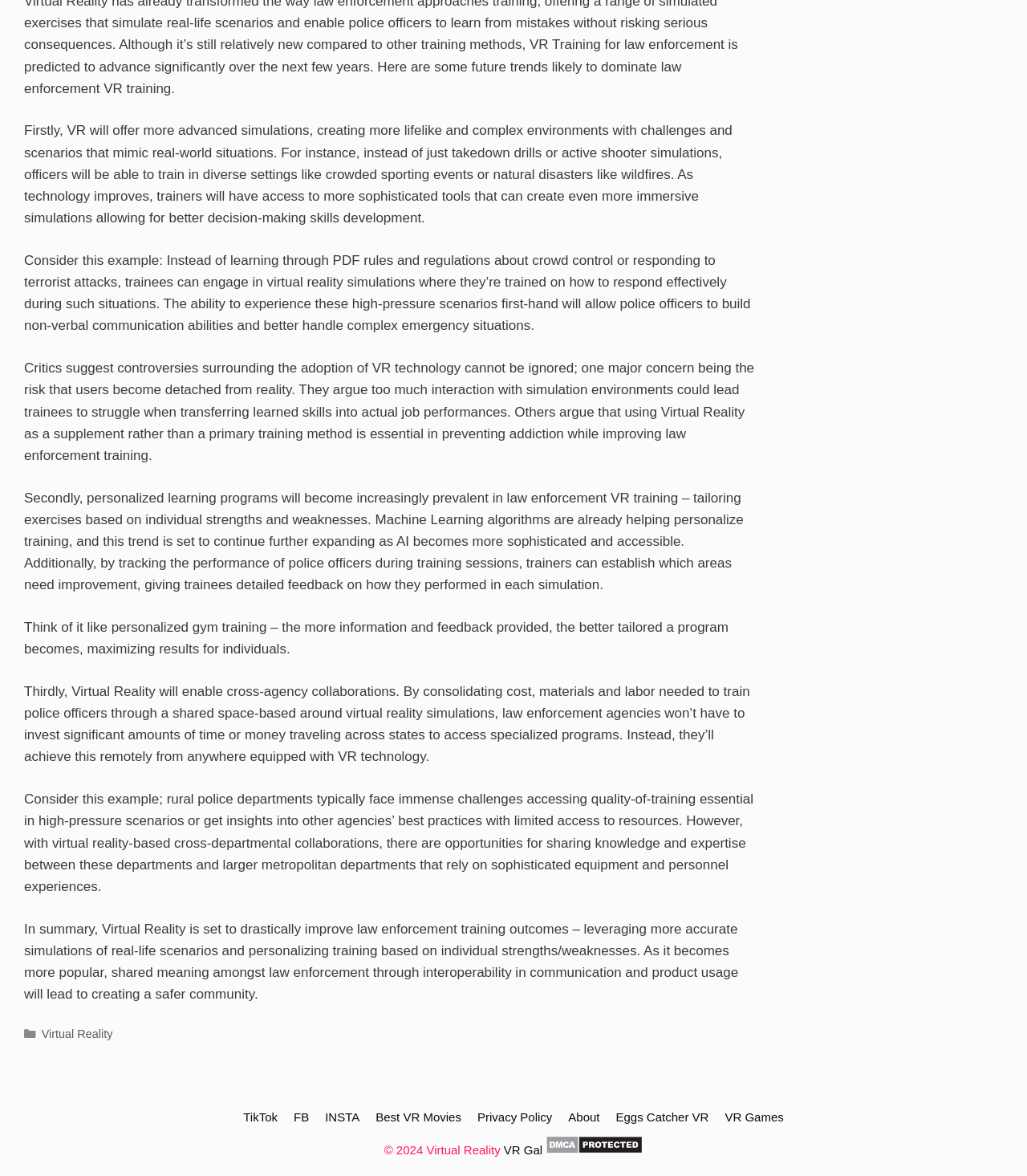Utilize the information from the image to answer the question in detail:
What is the copyright year mentioned on the webpage?

The copyright year is mentioned at the bottom of the webpage, which is 2024, as indicated by the text '© 2024 Virtual Reality'.